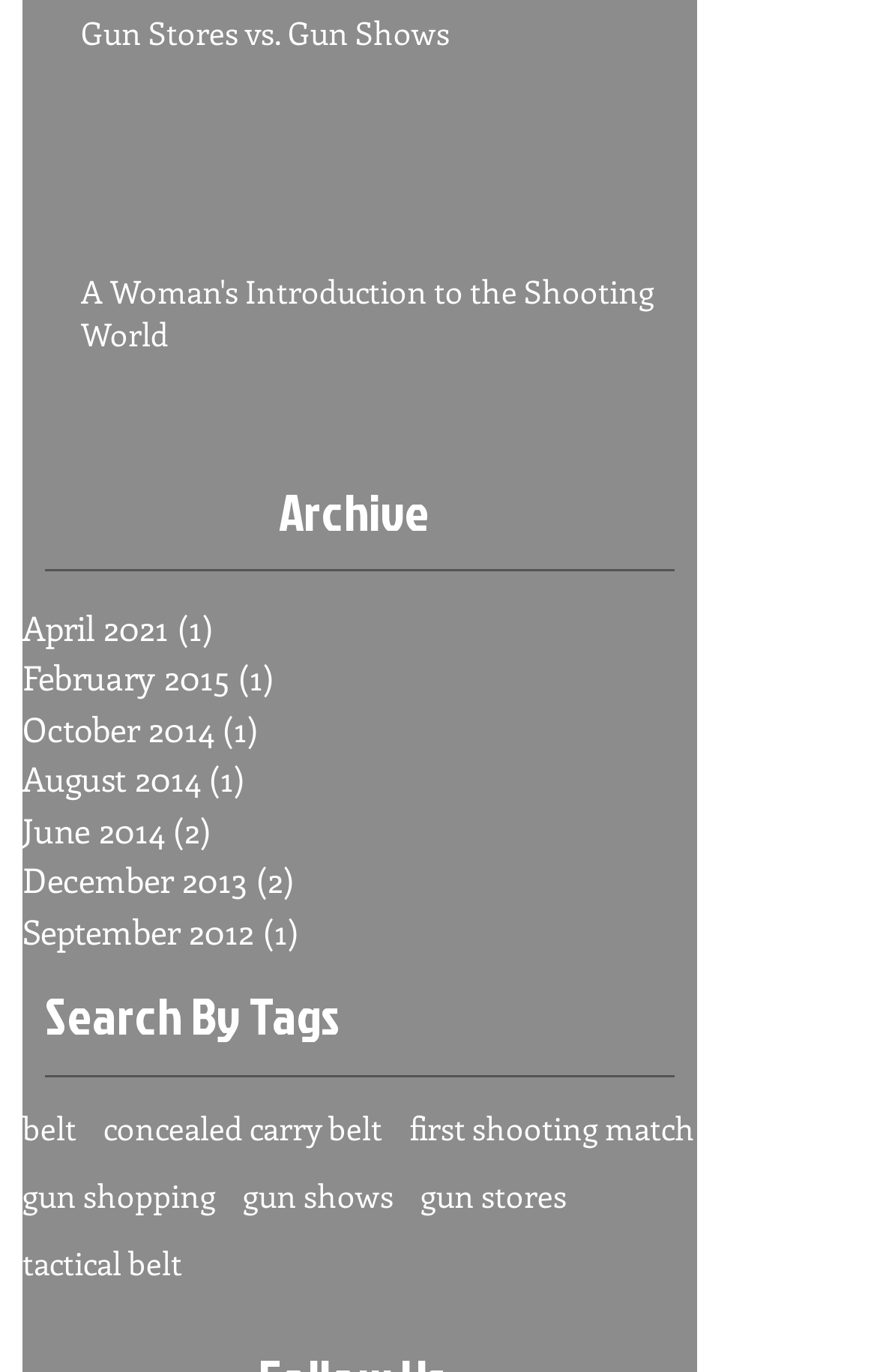What is the topic of the link at the top of the page?
Answer the question using a single word or phrase, according to the image.

Gun Stores vs. Gun Shows